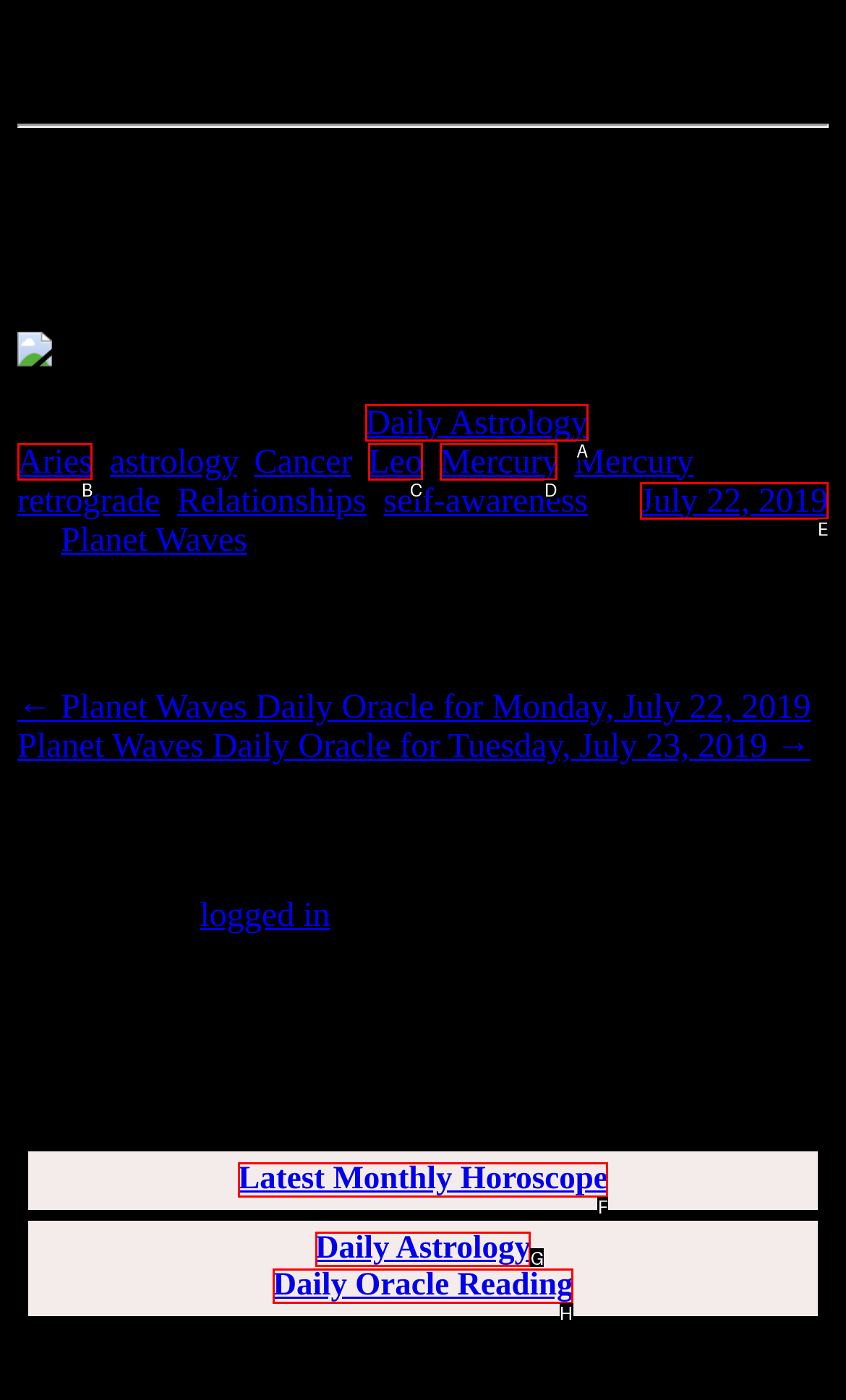Given the description: Latest Monthly Horoscope
Identify the letter of the matching UI element from the options.

F